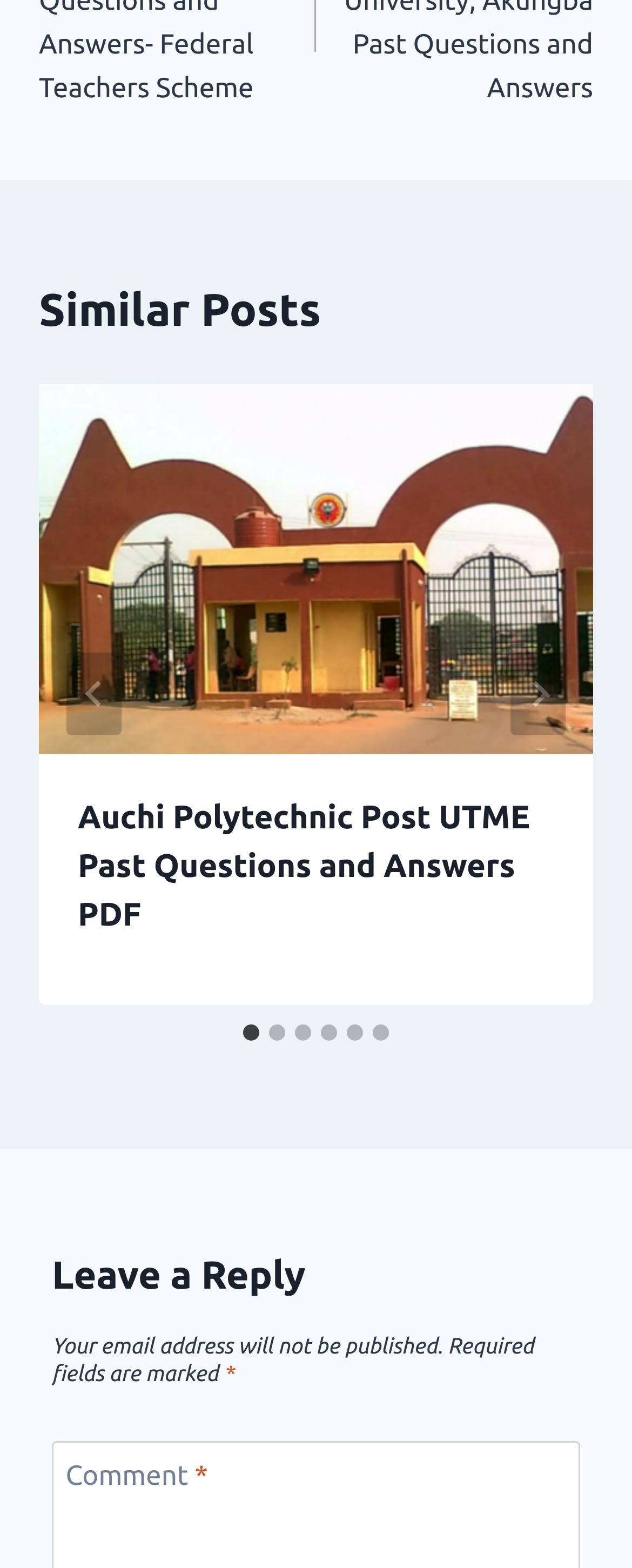Highlight the bounding box coordinates of the region I should click on to meet the following instruction: "Post a comment".

[0.082, 0.305, 0.462, 0.347]